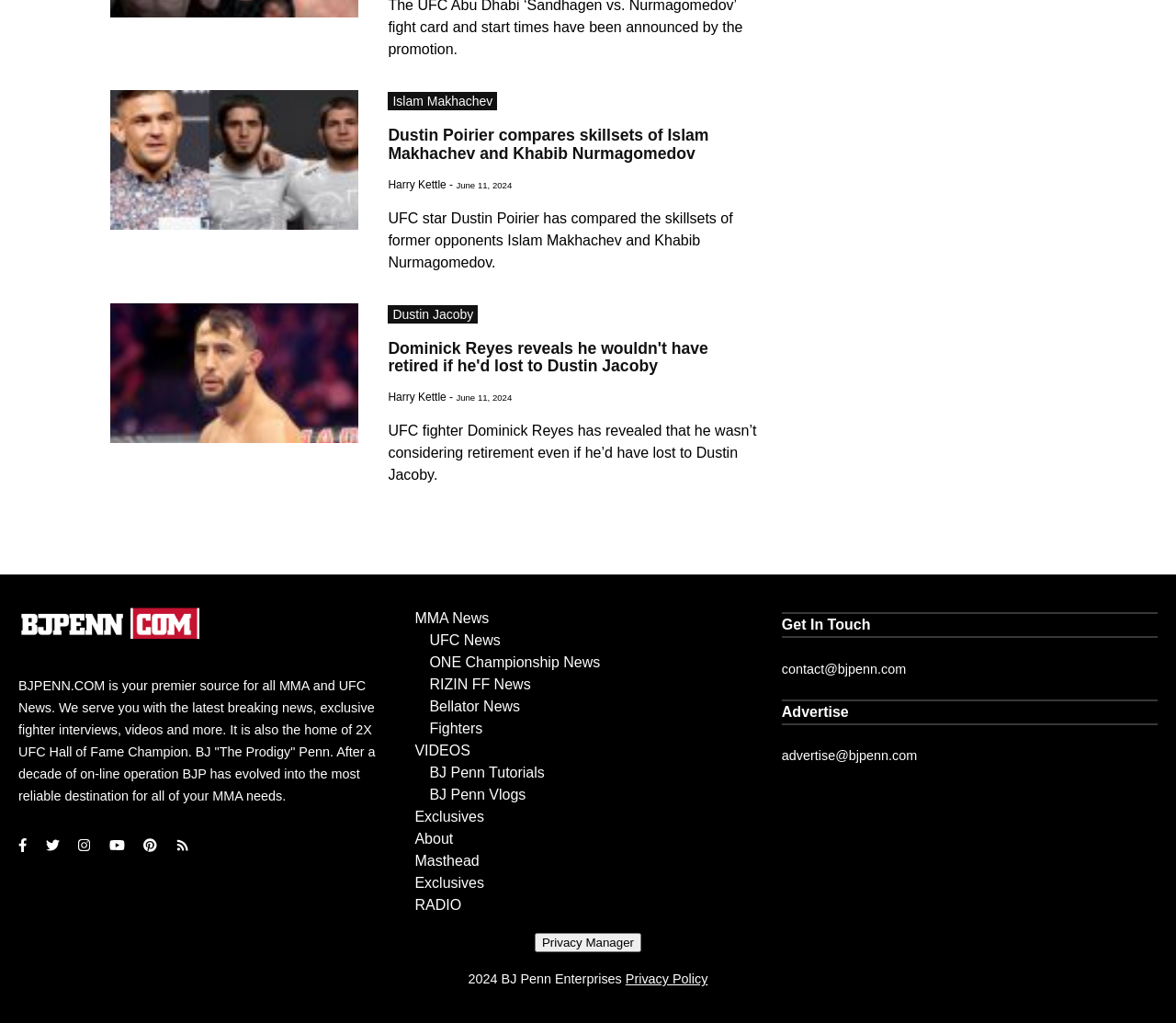Locate the bounding box coordinates for the element described below: "Privacy Policy". The coordinates must be four float values between 0 and 1, formatted as [left, top, right, bottom].

[0.532, 0.95, 0.602, 0.964]